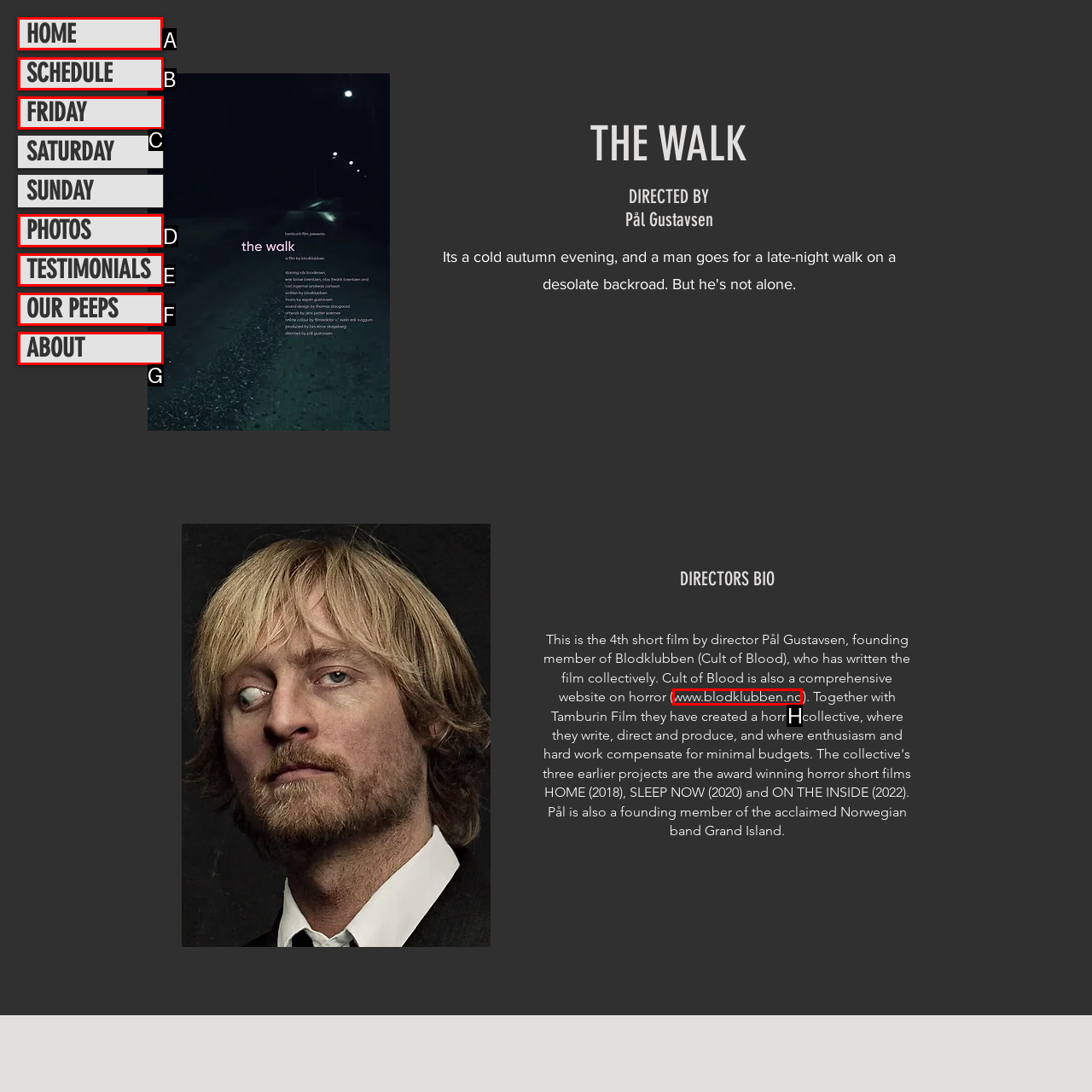Indicate the UI element to click to perform the task: go to home page. Reply with the letter corresponding to the chosen element.

A